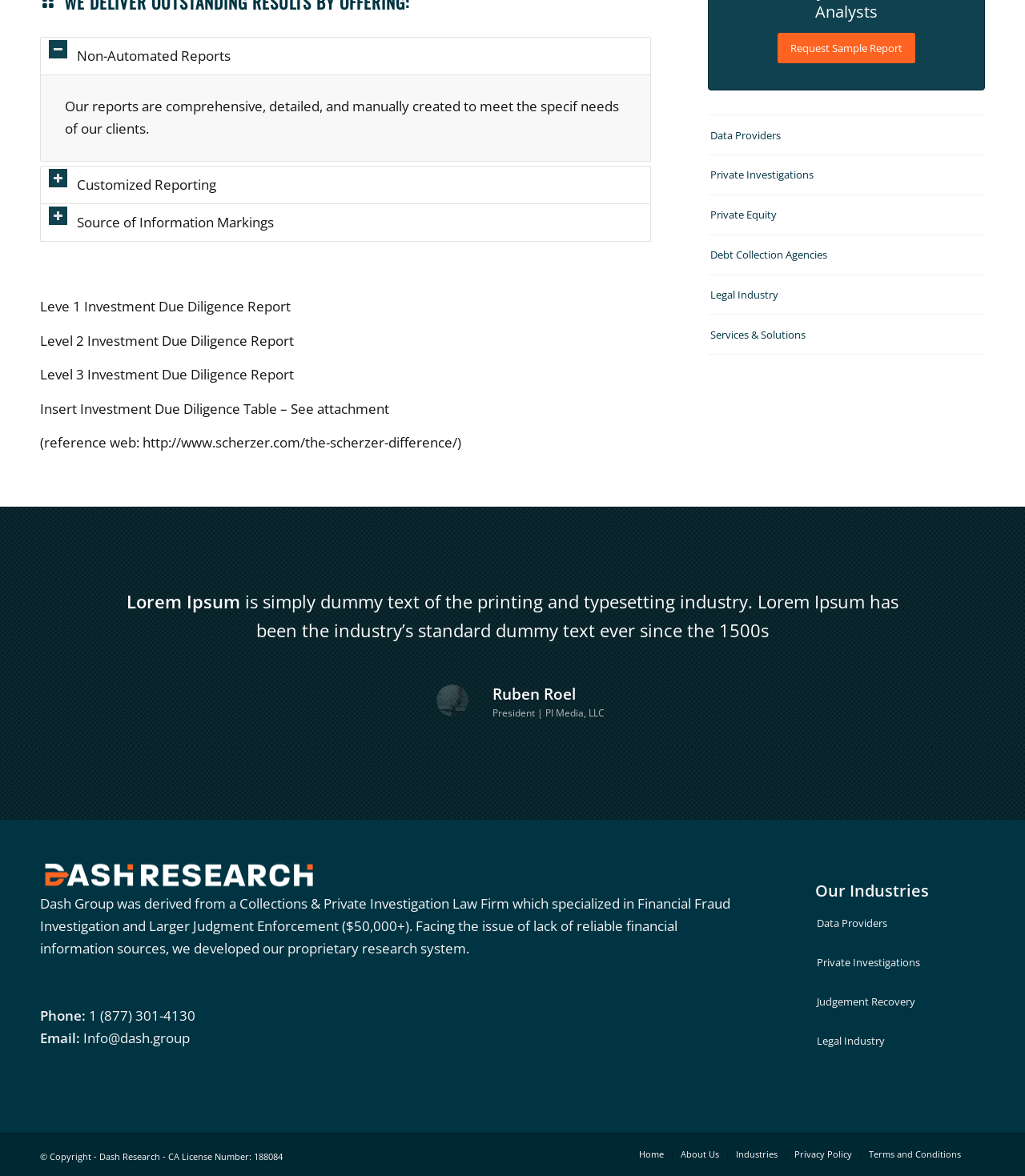Please find the bounding box for the following UI element description. Provide the coordinates in (top-left x, top-left y, bottom-right x, bottom-right y) format, with values between 0 and 1: Back to Top

None